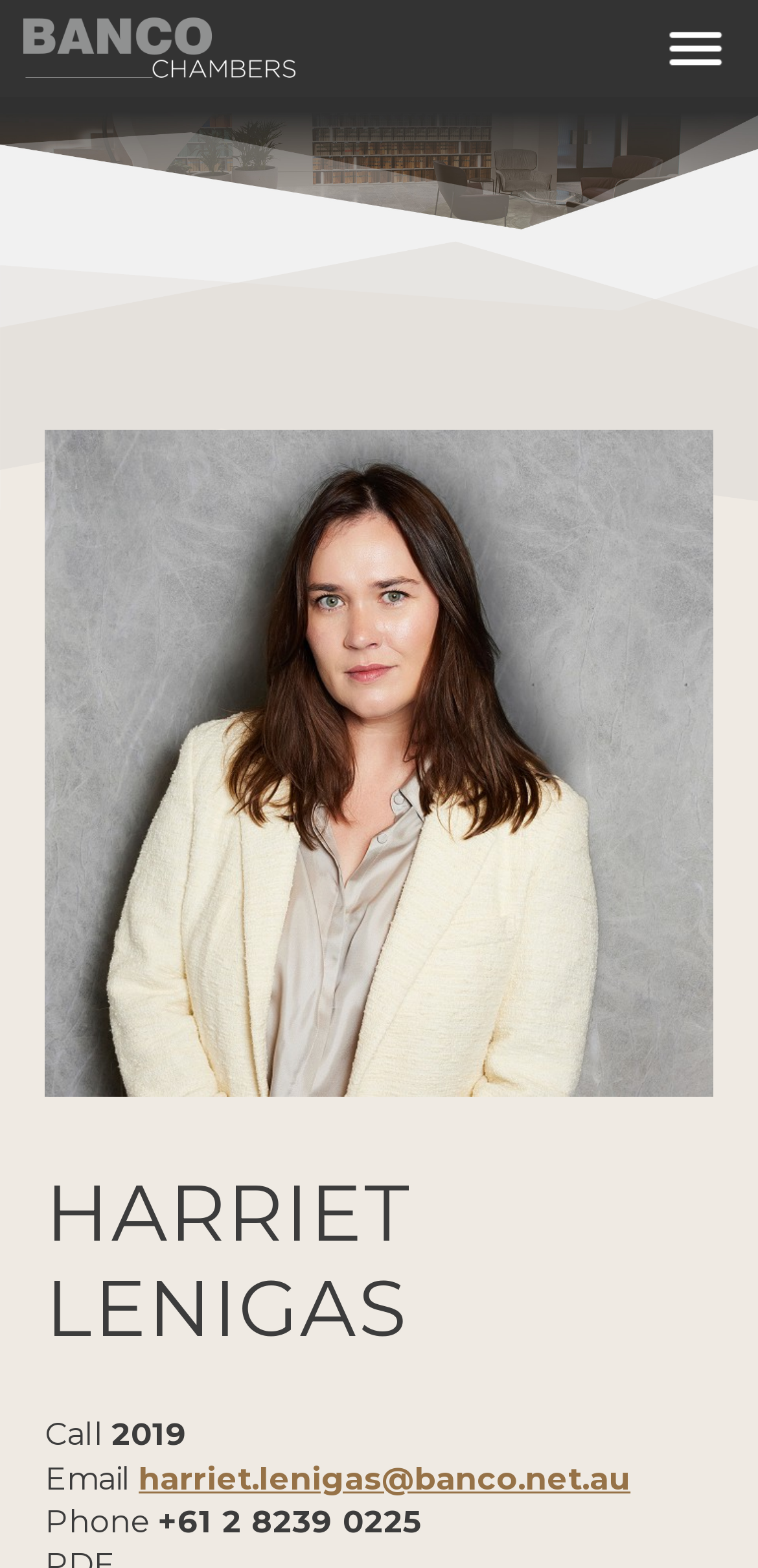Given the element description alt="Banco Chambers", specify the bounding box coordinates of the corresponding UI element in the format (top-left x, top-left y, bottom-right x, bottom-right y). All values must be between 0 and 1.

[0.03, 0.011, 0.389, 0.05]